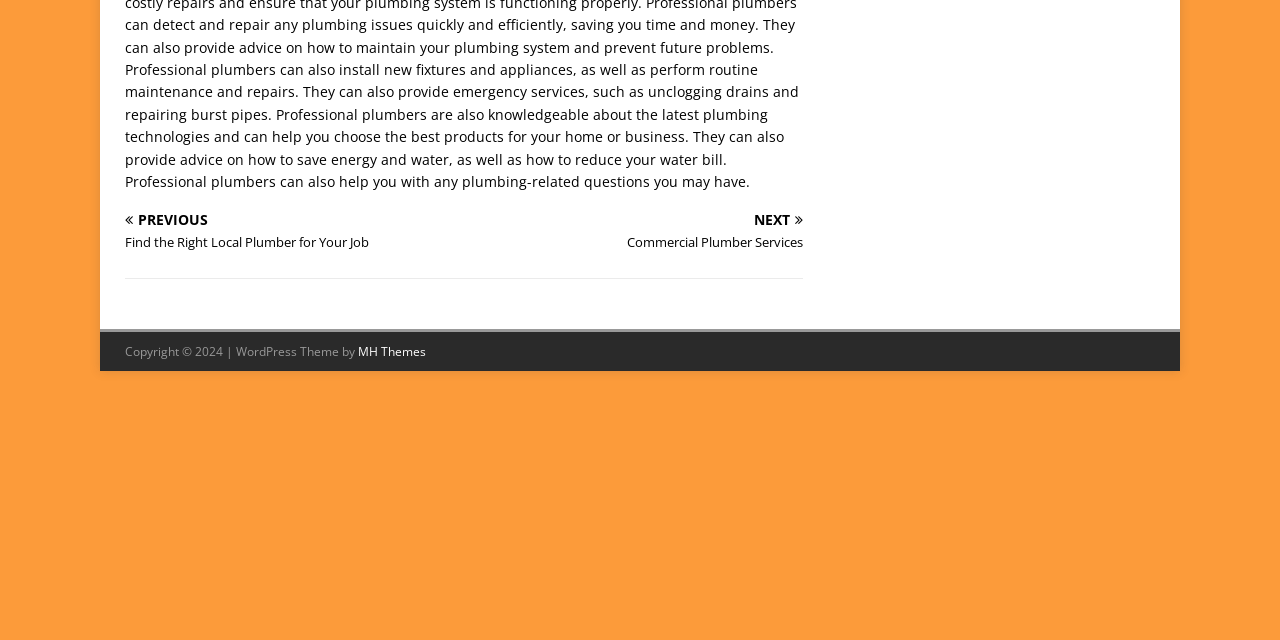Determine the bounding box coordinates of the UI element that matches the following description: "MH Themes". The coordinates should be four float numbers between 0 and 1 in the format [left, top, right, bottom].

[0.28, 0.536, 0.333, 0.563]